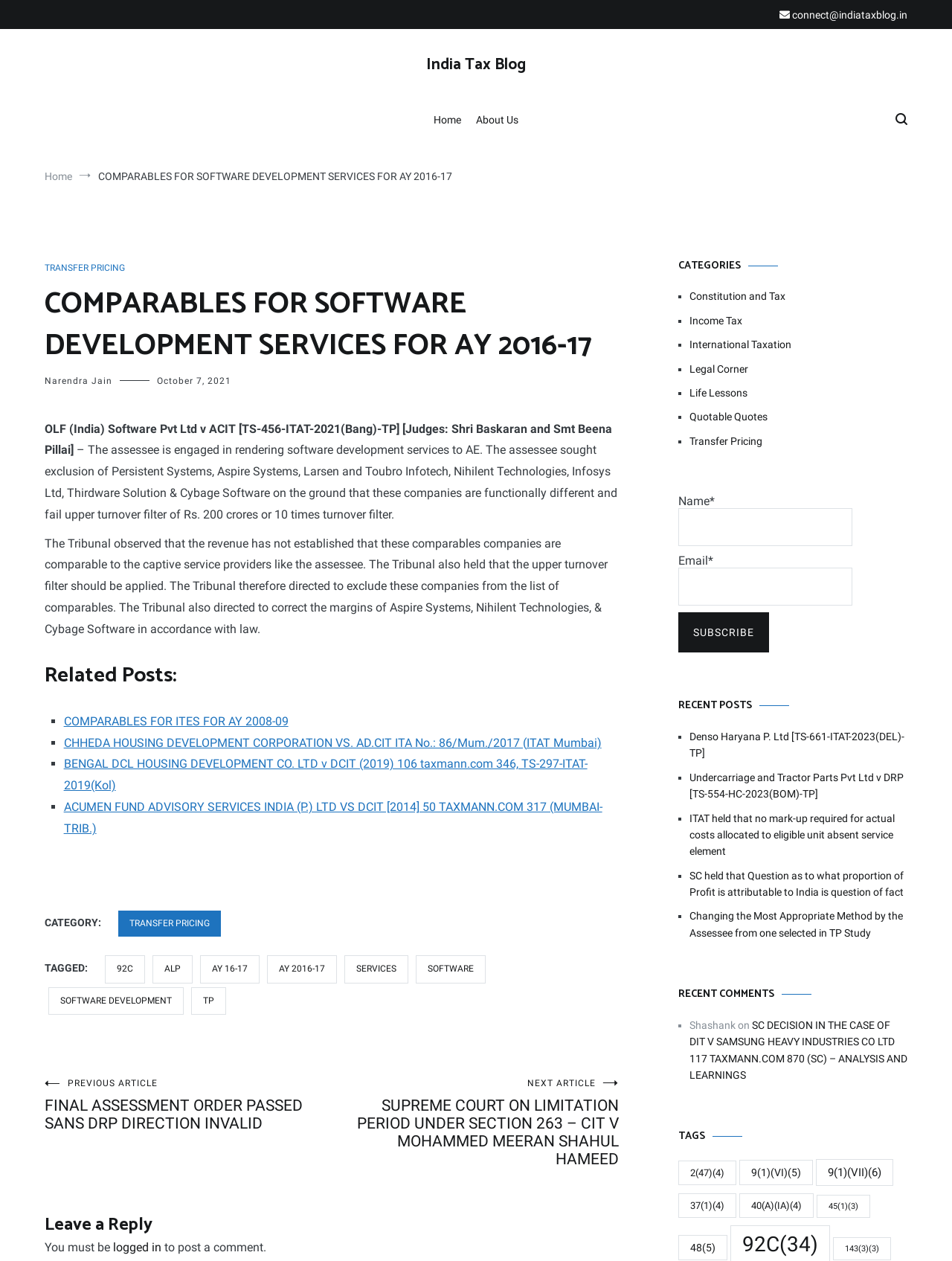Create a detailed narrative describing the layout and content of the webpage.

This webpage is about a blog post titled "COMPARABLES FOR SOFTWARE DEVELOPMENT SERVICES FOR AY 2016-17" on the India Tax Blog. At the top, there is a navigation menu with links to "Home" and "About Us". Below that, there is a breadcrumbs section showing the current page's location.

The main content of the page is an article about comparables for software development services. The article has a heading, followed by a link to "TRANSFER PRICING" and a paragraph of text. There is also a link to the author's name, "Narendra Jain", and the date of publication, "October 7, 2021". The article continues with several paragraphs of text, including a discussion of a court case and its implications for transfer pricing.

To the right of the article, there is a sidebar with several sections. The first section is a list of "Related Posts", with links to other articles on the blog. Below that, there is a section with links to categories, including "Constitution and Tax", "Income Tax", and "Transfer Pricing". There is also a section with a heading "Leave a Reply" and a form to submit a comment.

At the bottom of the page, there is a footer section with links to social media and a copyright notice. There is also a section with a heading "CATEGORIES" and a list of links to categories. Additionally, there is a section with a heading "RECENT POSTS" and a list of links to recent articles on the blog.